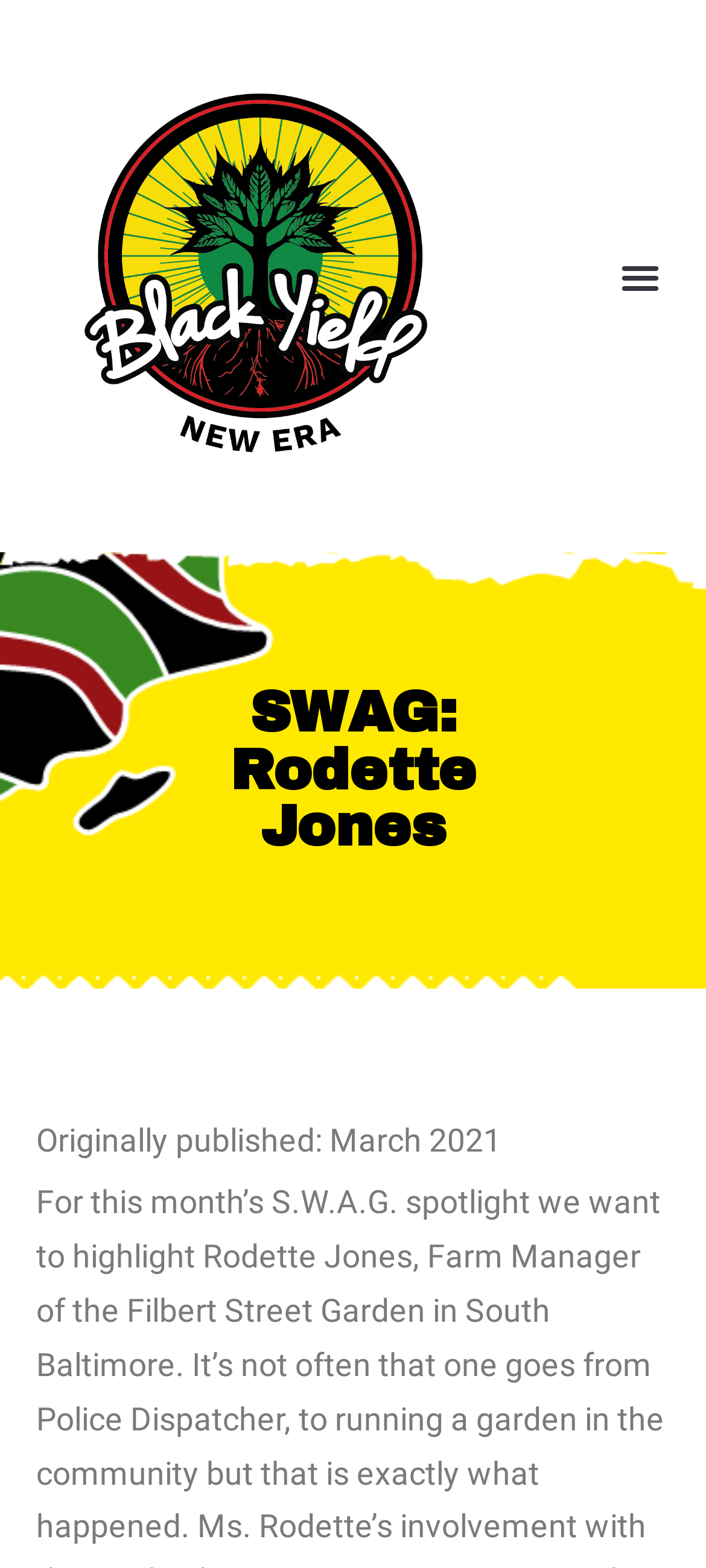Locate and provide the bounding box coordinates for the HTML element that matches this description: "Menu".

[0.864, 0.157, 0.949, 0.195]